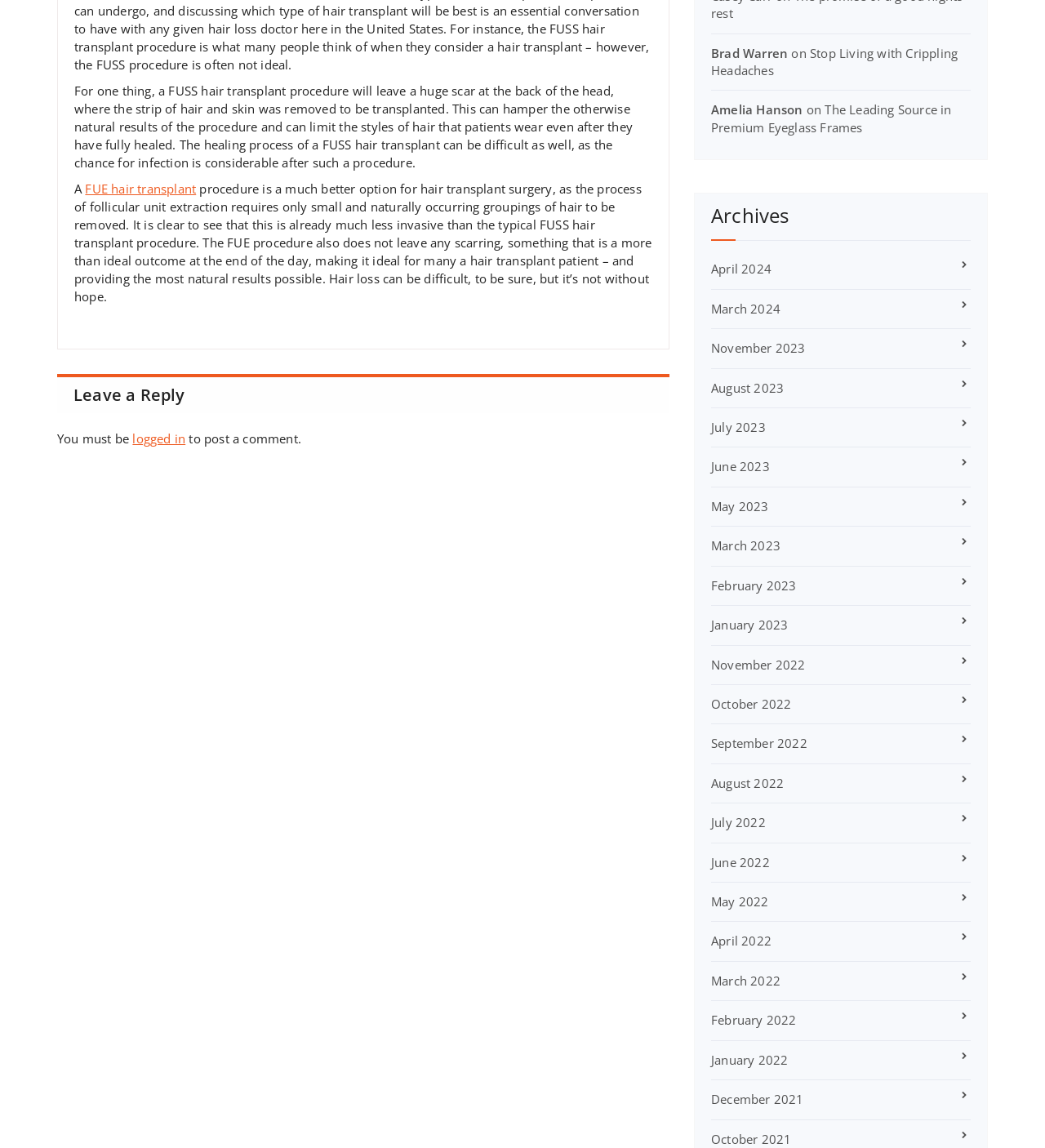Identify the bounding box coordinates for the element you need to click to achieve the following task: "Visit Brad Warren's page". Provide the bounding box coordinates as four float numbers between 0 and 1, in the form [left, top, right, bottom].

[0.68, 0.039, 0.754, 0.053]